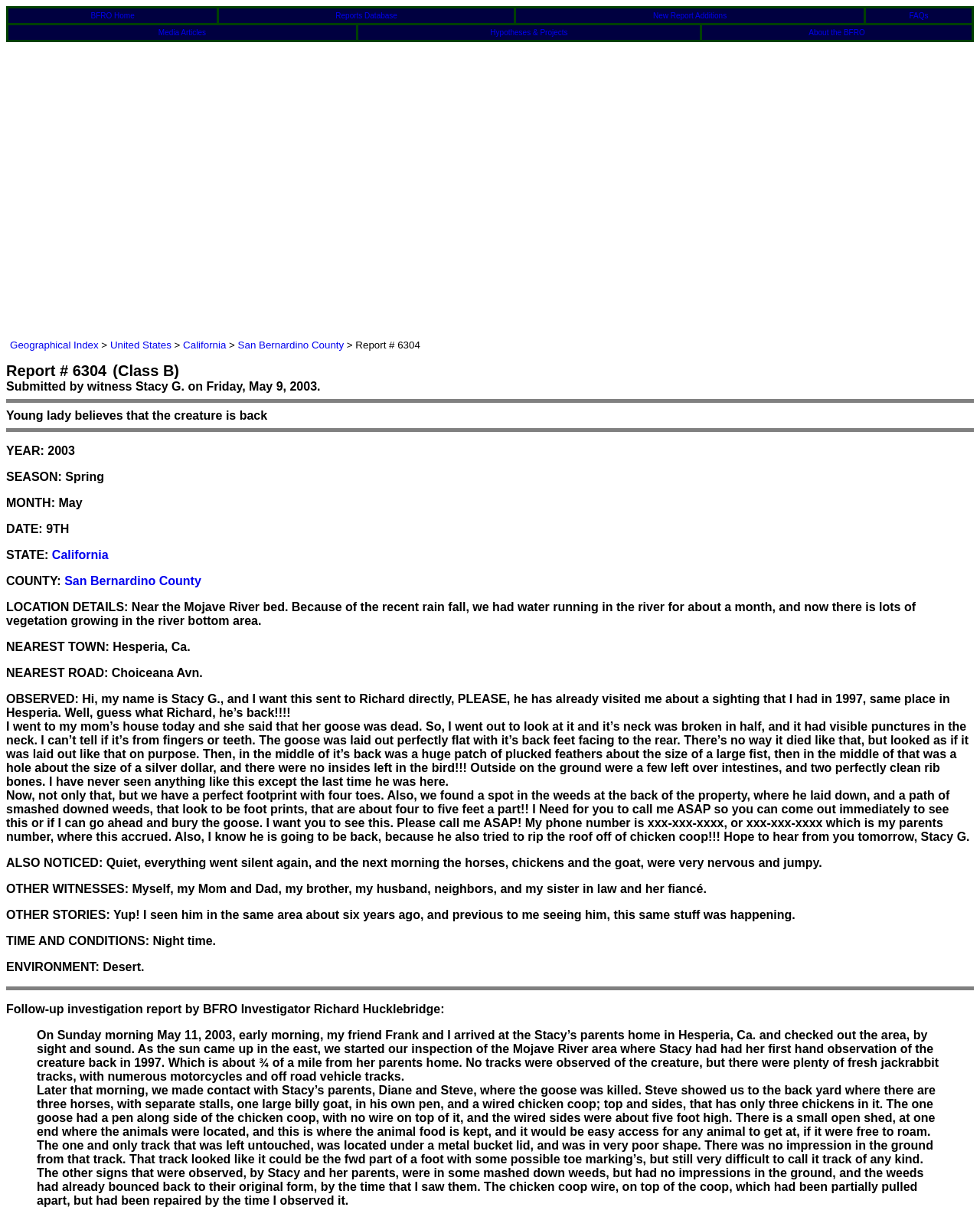Identify the bounding box for the element characterized by the following description: "Entreprise".

None